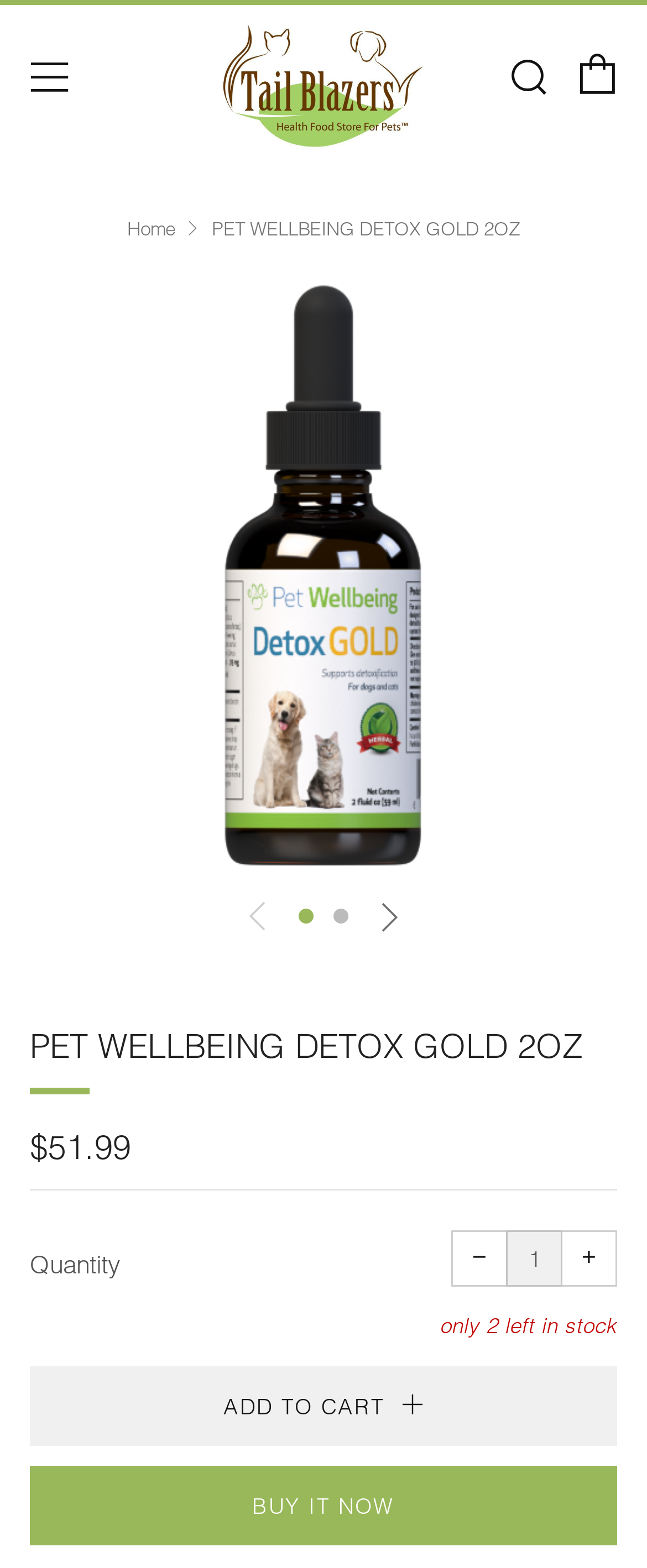Refer to the image and answer the question with as much detail as possible: How much does the product cost?

I found the product price by looking at the heading that says 'Regular price $51.99'.